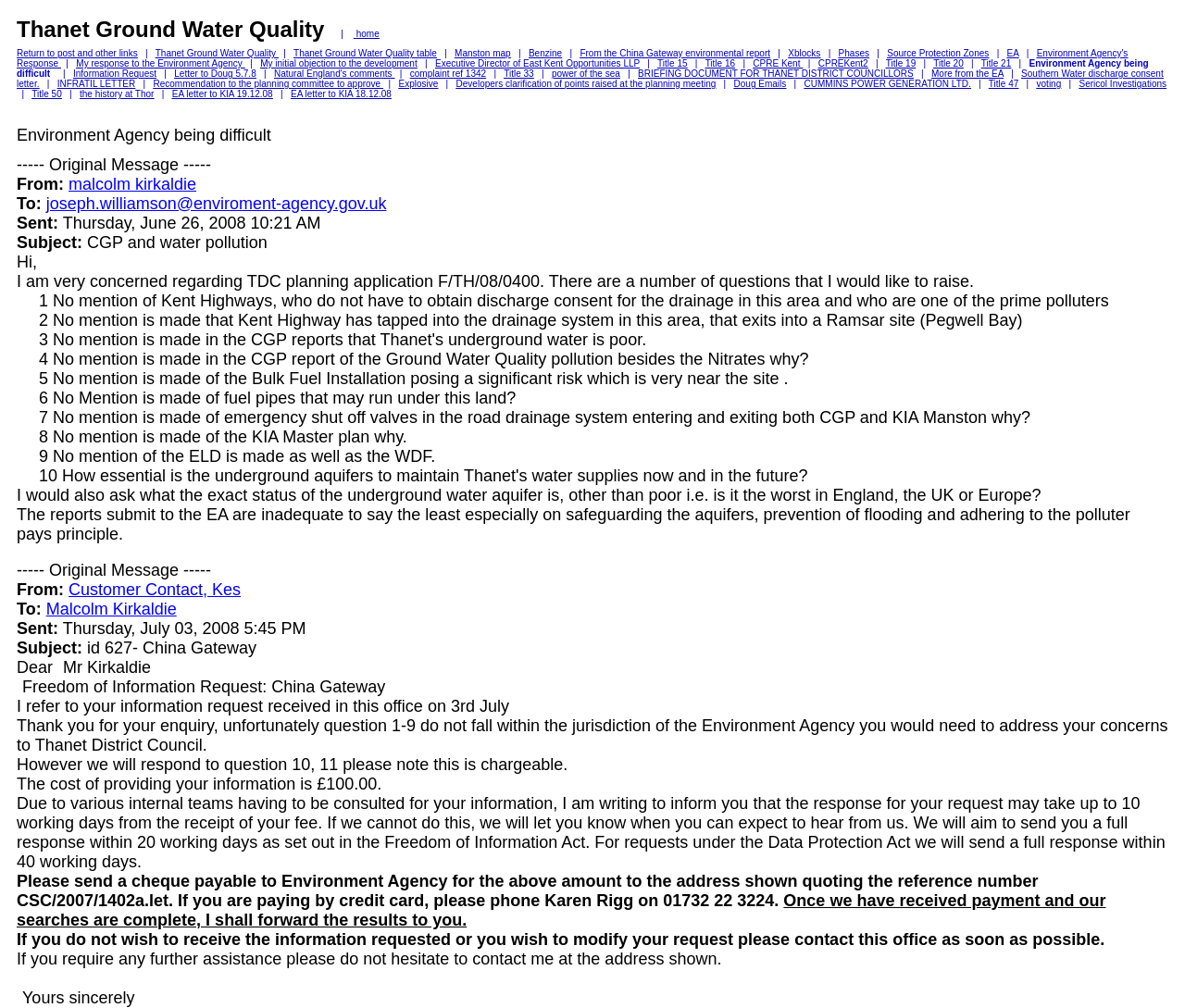Please identify the bounding box coordinates of the clickable element to fulfill the following instruction: "click the link 'Thanet Ground Water Quality'". The coordinates should be four float numbers between 0 and 1, i.e., [left, top, right, bottom].

[0.131, 0.048, 0.235, 0.058]